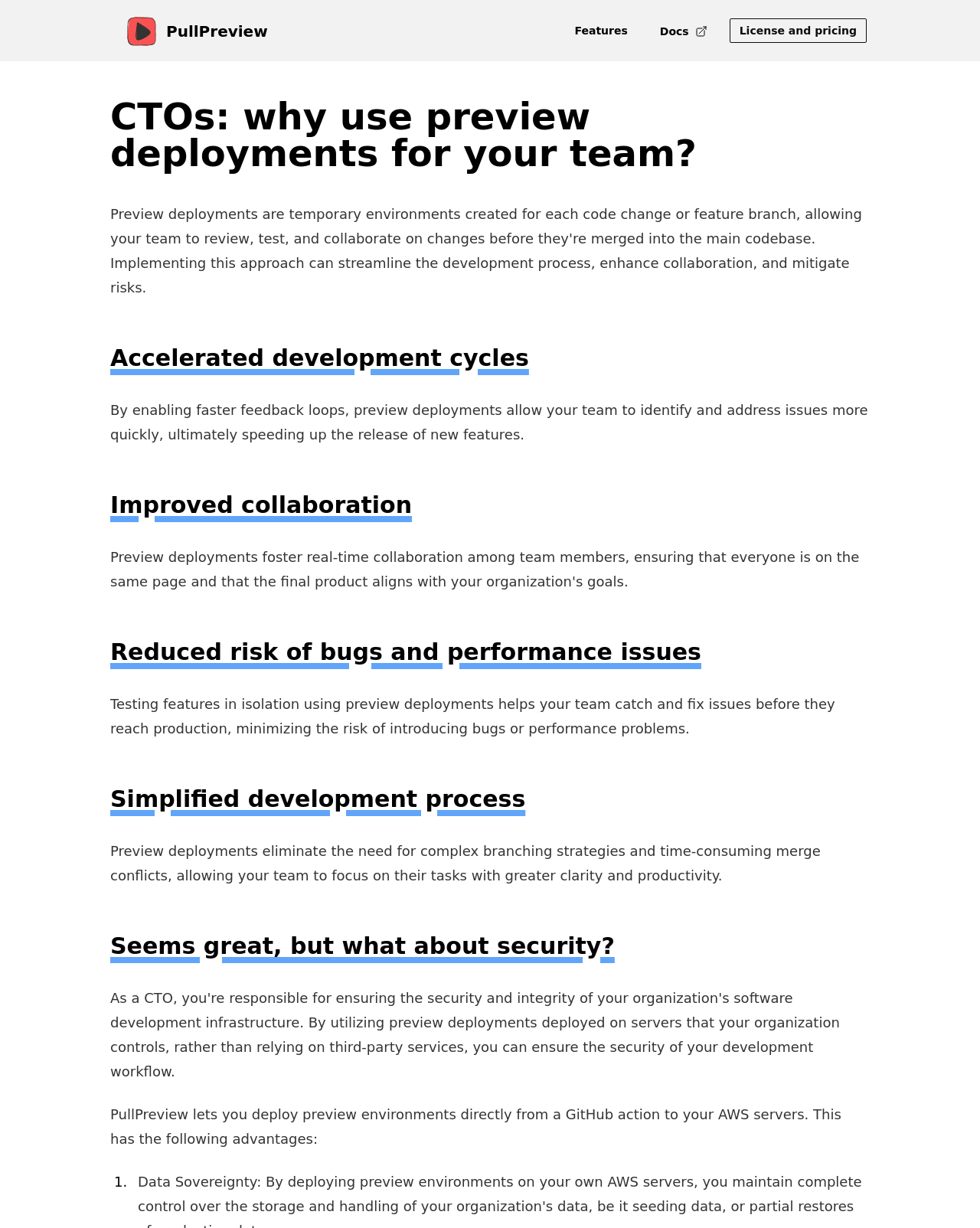Please analyze the image and provide a thorough answer to the question:
What is eliminated by preview deployments?

According to the webpage, preview deployments eliminate the need for complex branching strategies and time-consuming merge conflicts, allowing teams to focus on their tasks with greater clarity and productivity.